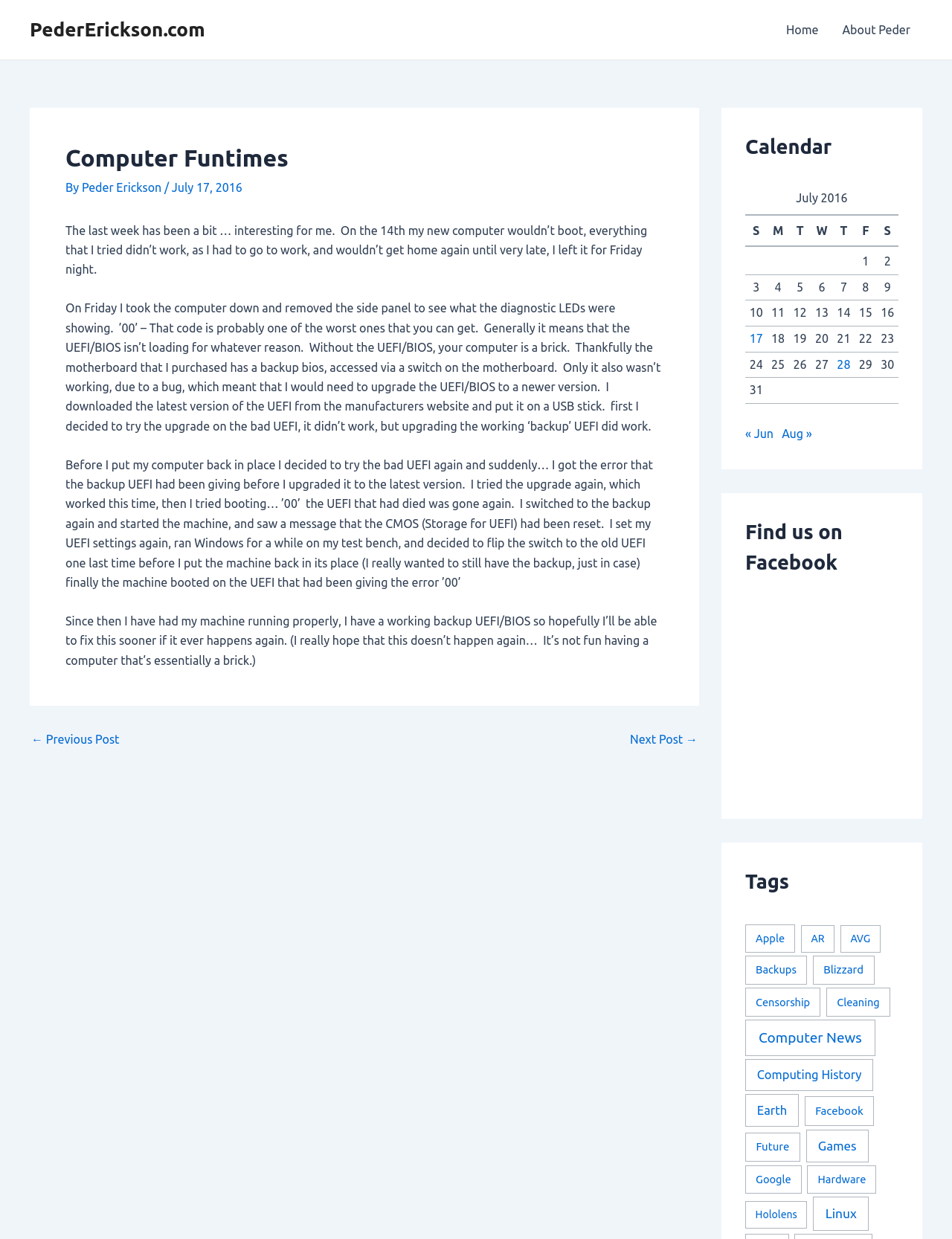Examine the screenshot and answer the question in as much detail as possible: Who is the author of the article?

The author of the article can be found in the header section of the webpage, which is 'By Peder Erickson'.